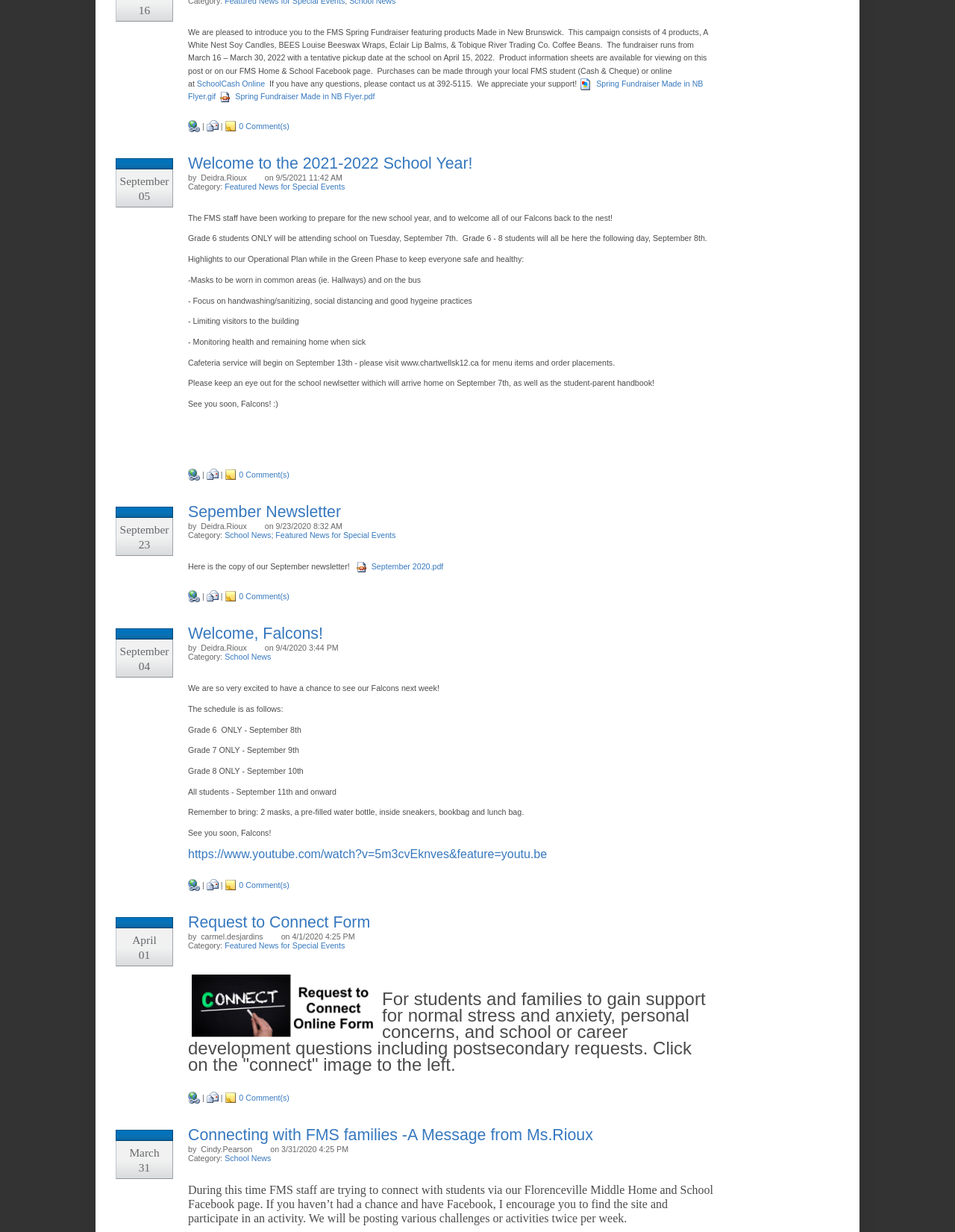Using the format (top-left x, top-left y, bottom-right x, bottom-right y), provide the bounding box coordinates for the described UI element. All values should be floating point numbers between 0 and 1: Sepember Newsletter

[0.197, 0.408, 0.357, 0.423]